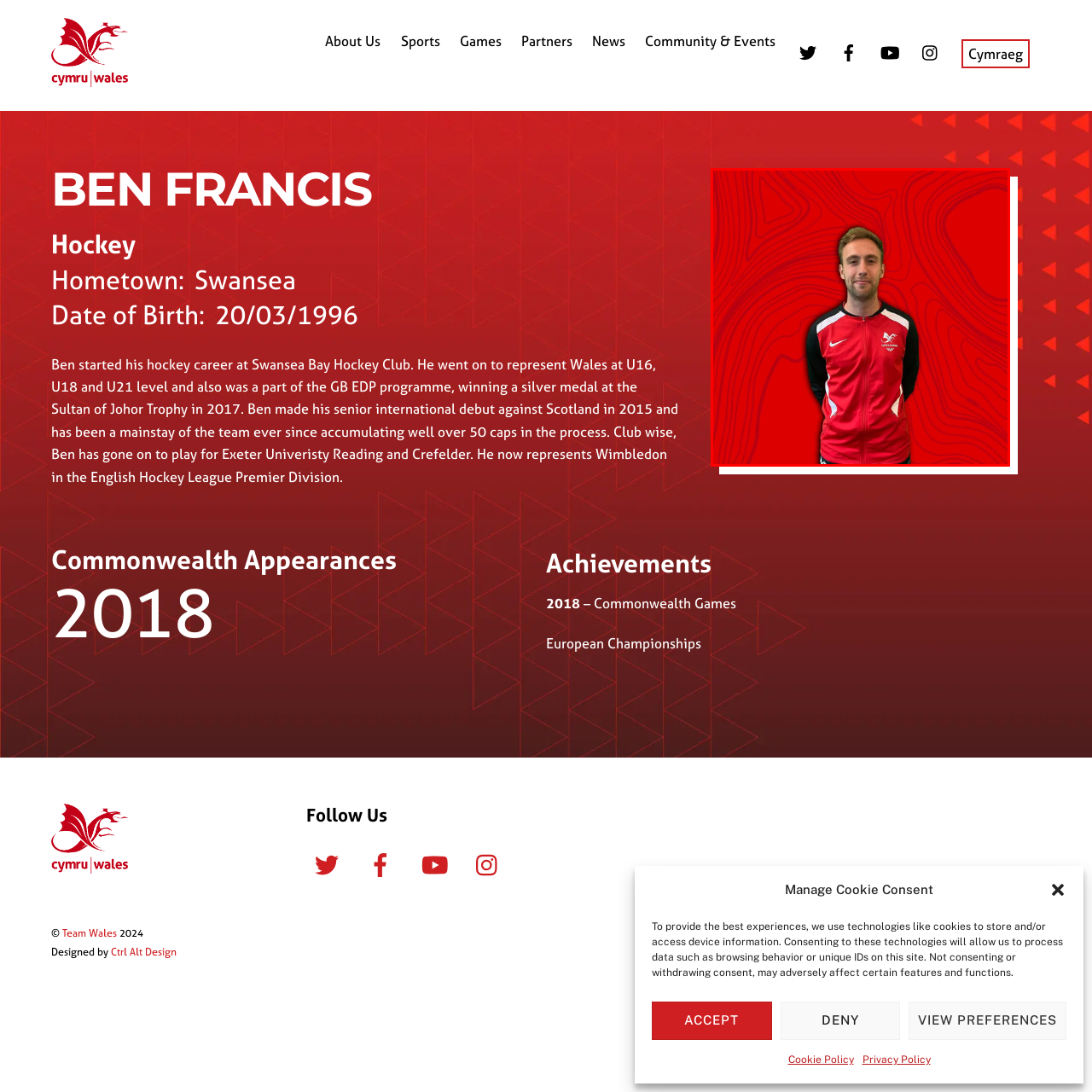Write a detailed description of the image enclosed in the red-bordered box.

This image features Ben Francis, a prominent field hockey player representing Wales. He stands confidently against a striking red backdrop, which includes subtle wave patterns that add depth to the visual. Dressed in a red jacket adorned with the Welsh emblem and the Nike logo, he embodies the spirit of competition and national pride. Known for his significant contributions to the sport, Ben has accumulated over 50 international caps for Wales and has participated in various esteemed tournaments, solidifying his reputation in the field hockey community. This image captures not just his athletic prowess but also his connection to the Welsh sports culture.